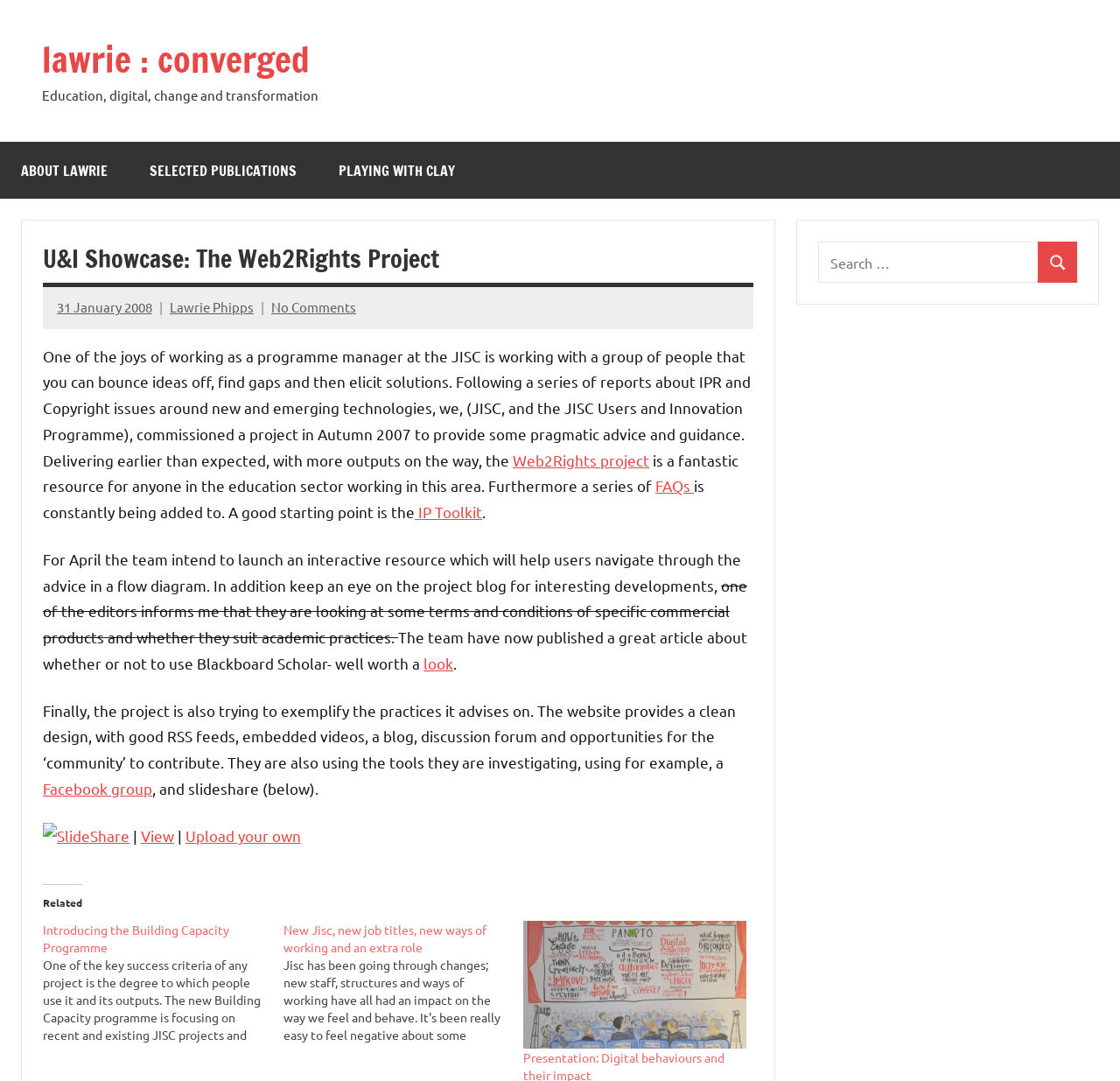Predict the bounding box coordinates of the area that should be clicked to accomplish the following instruction: "Read the 'FAQs'". The bounding box coordinates should consist of four float numbers between 0 and 1, i.e., [left, top, right, bottom].

[0.585, 0.441, 0.62, 0.458]